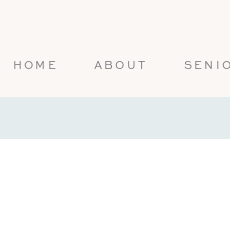How many links are presented in the navigation bar?
Provide an in-depth and detailed explanation in response to the question.

The caption explicitly mentions three links: 'HOME', 'ABOUT', and 'SENIORS', which are strategically placed to guide visitors through the website.